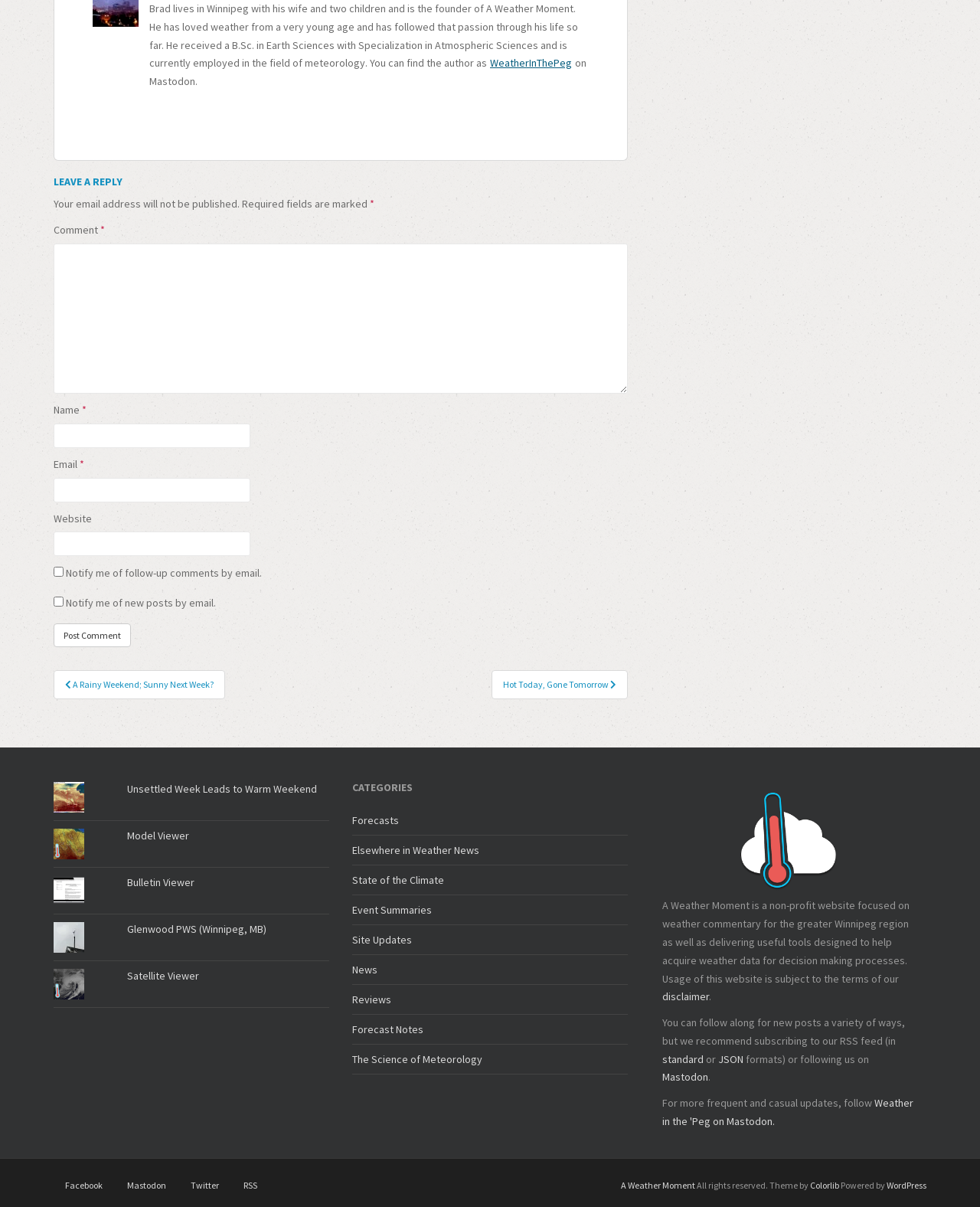Using the webpage screenshot and the element description name="submit" value="Post Comment", determine the bounding box coordinates. Specify the coordinates in the format (top-left x, top-left y, bottom-right x, bottom-right y) with values ranging from 0 to 1.

[0.055, 0.516, 0.134, 0.536]